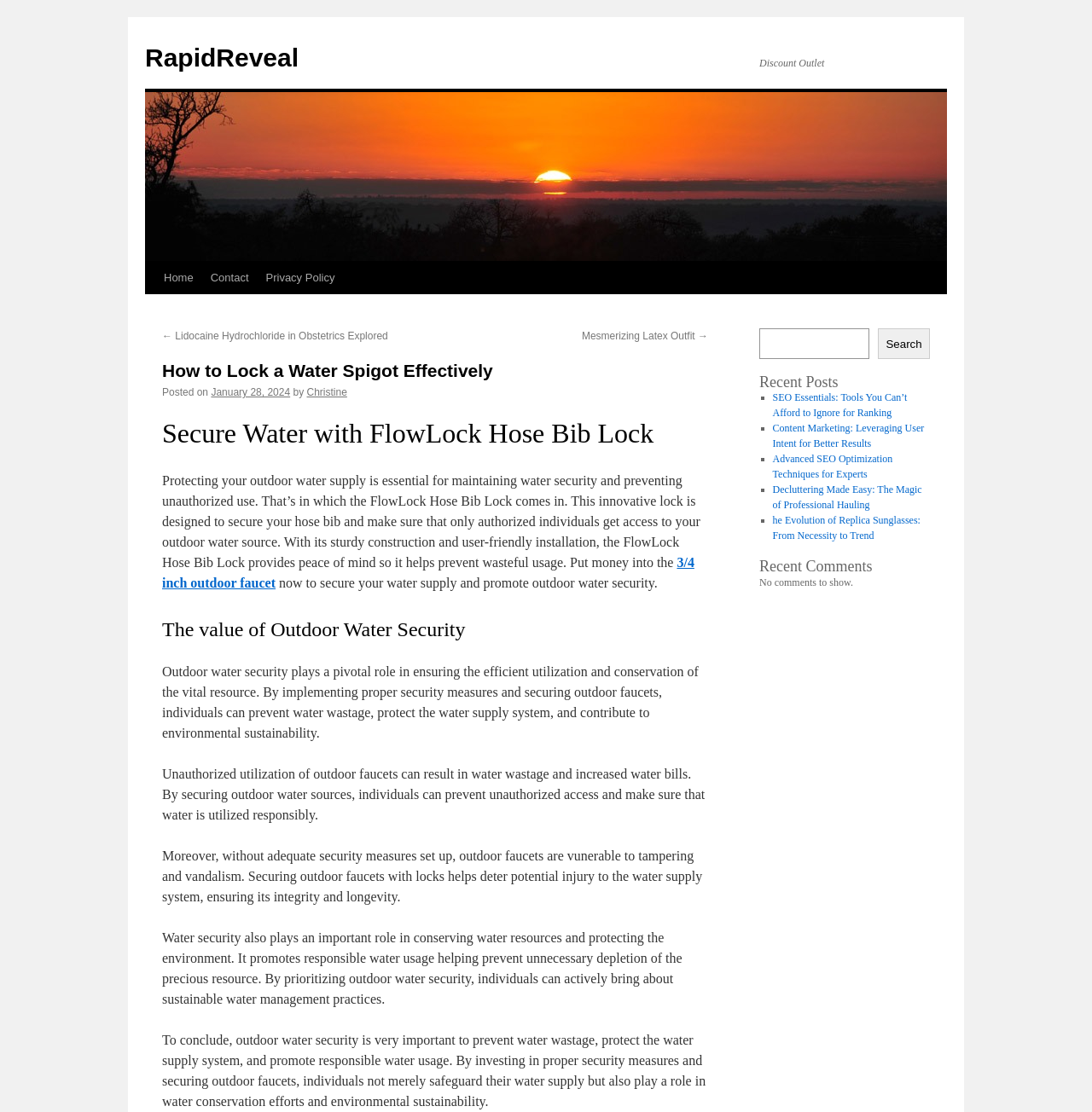Given the content of the image, can you provide a detailed answer to the question?
Are there any comments on the webpage?

The webpage has a section titled 'Recent Comments' that explicitly states 'No comments to show', indicating that there are no comments on the webpage.